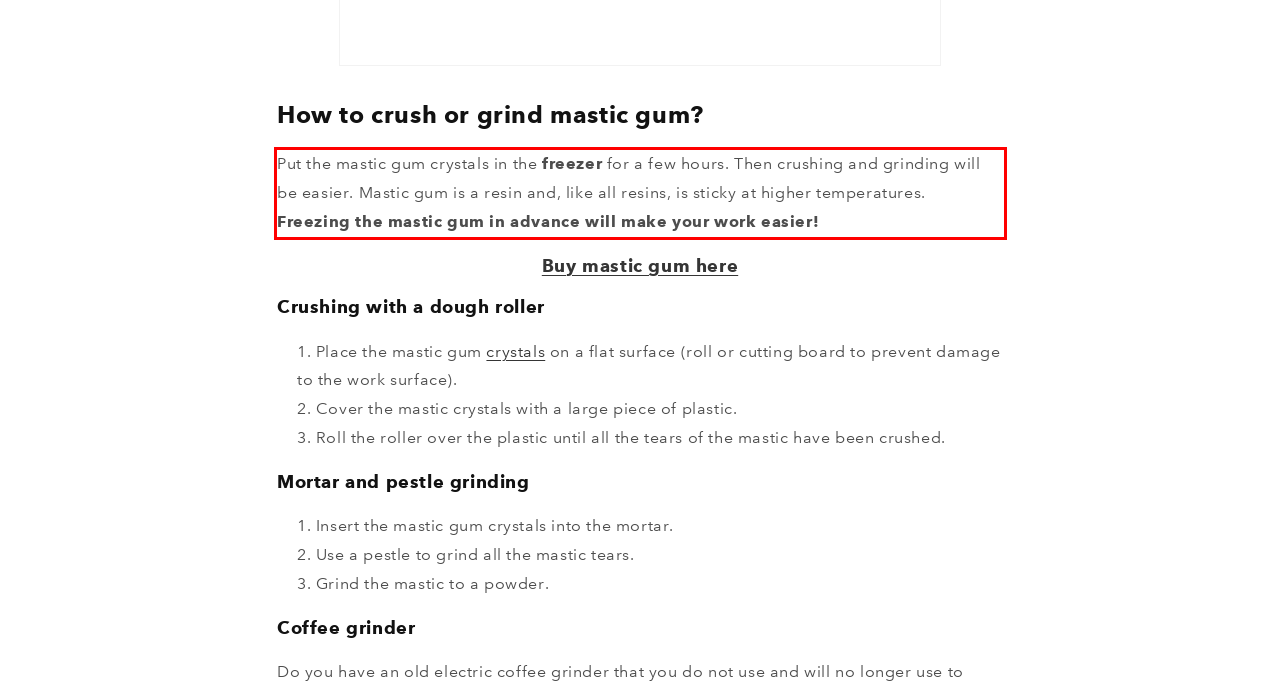You are provided with a screenshot of a webpage that includes a UI element enclosed in a red rectangle. Extract the text content inside this red rectangle.

Put the mastic gum crystals in the freezer for a few hours. Then crushing and grinding will be easier. Mastic gum is a resin and, like all resins, is sticky at higher temperatures. Freezing the mastic gum in advance will make your work easier!